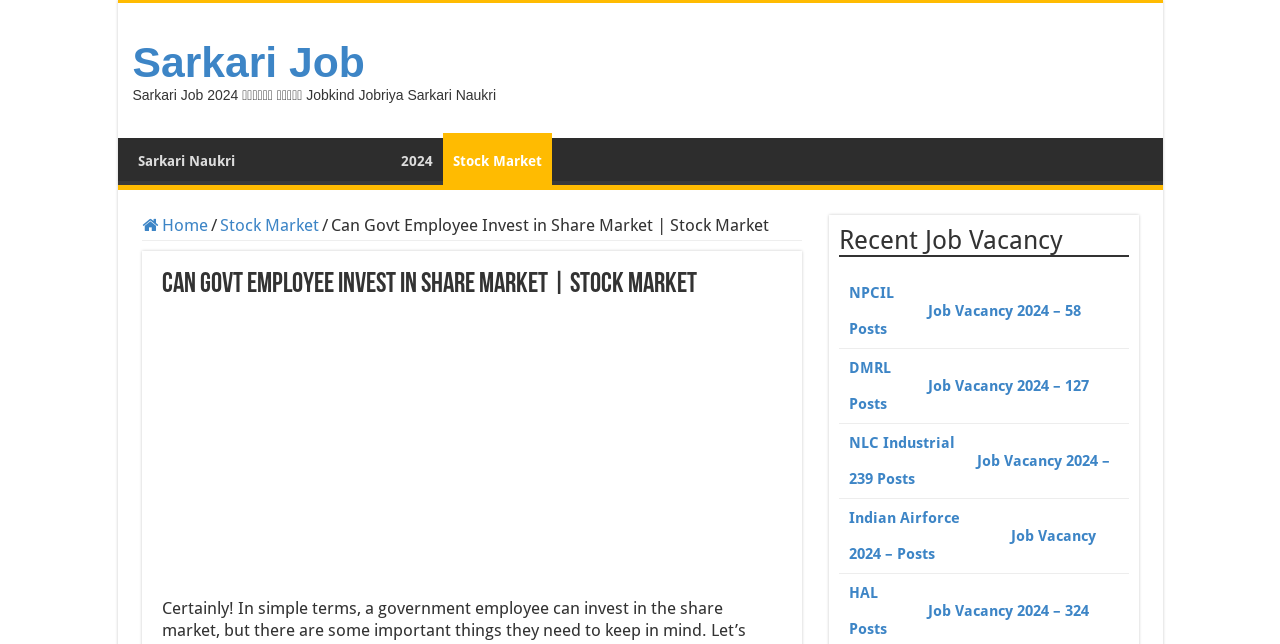Analyze the image and answer the question with as much detail as possible: 
What is the purpose of the website?

The purpose of the website is to provide job information because the website has headings and links related to government job vacancies and recent job vacancies, suggesting that the website is a platform for job seekers to find job opportunities.